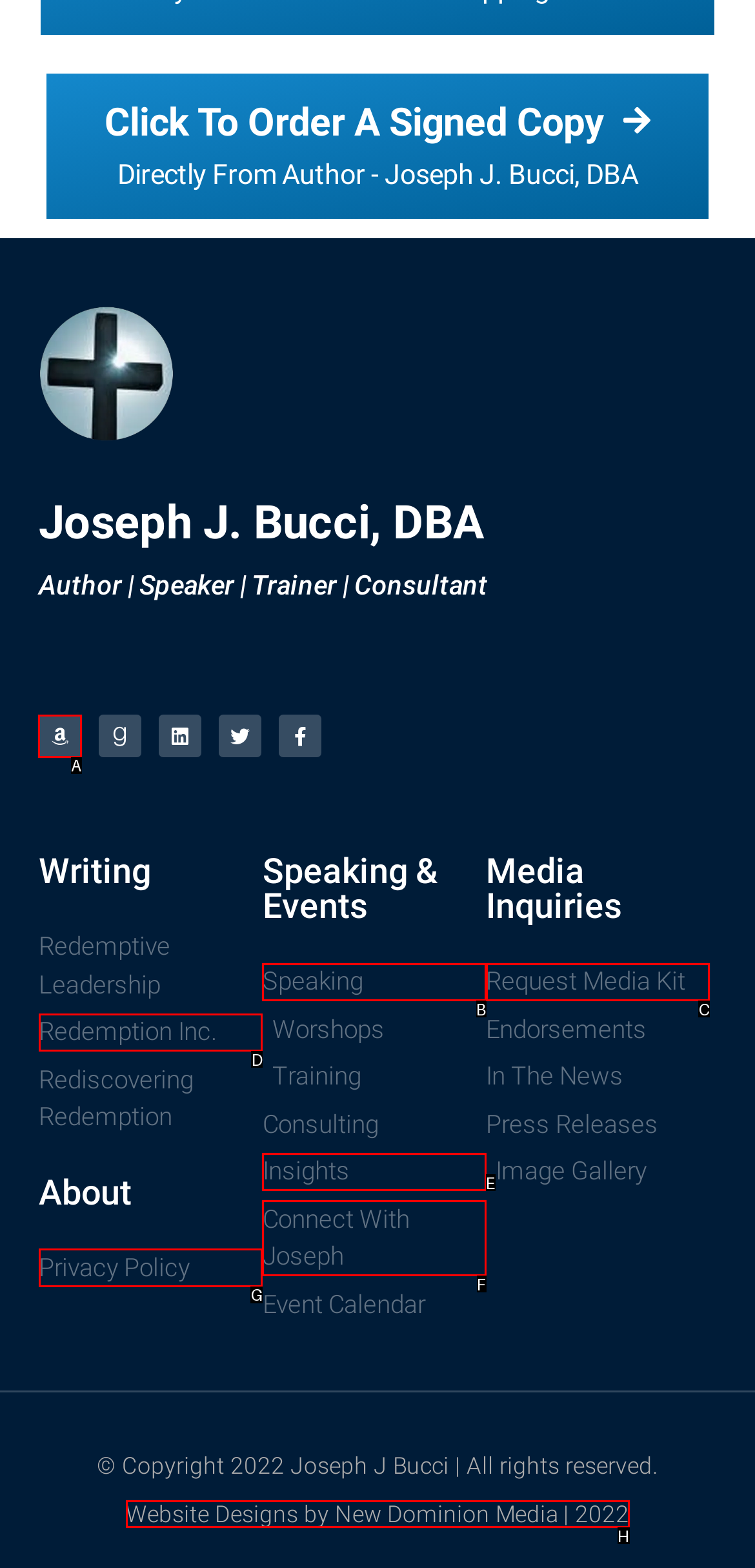Point out the option that needs to be clicked to fulfill the following instruction: Visit the author's Amazon page
Answer with the letter of the appropriate choice from the listed options.

A